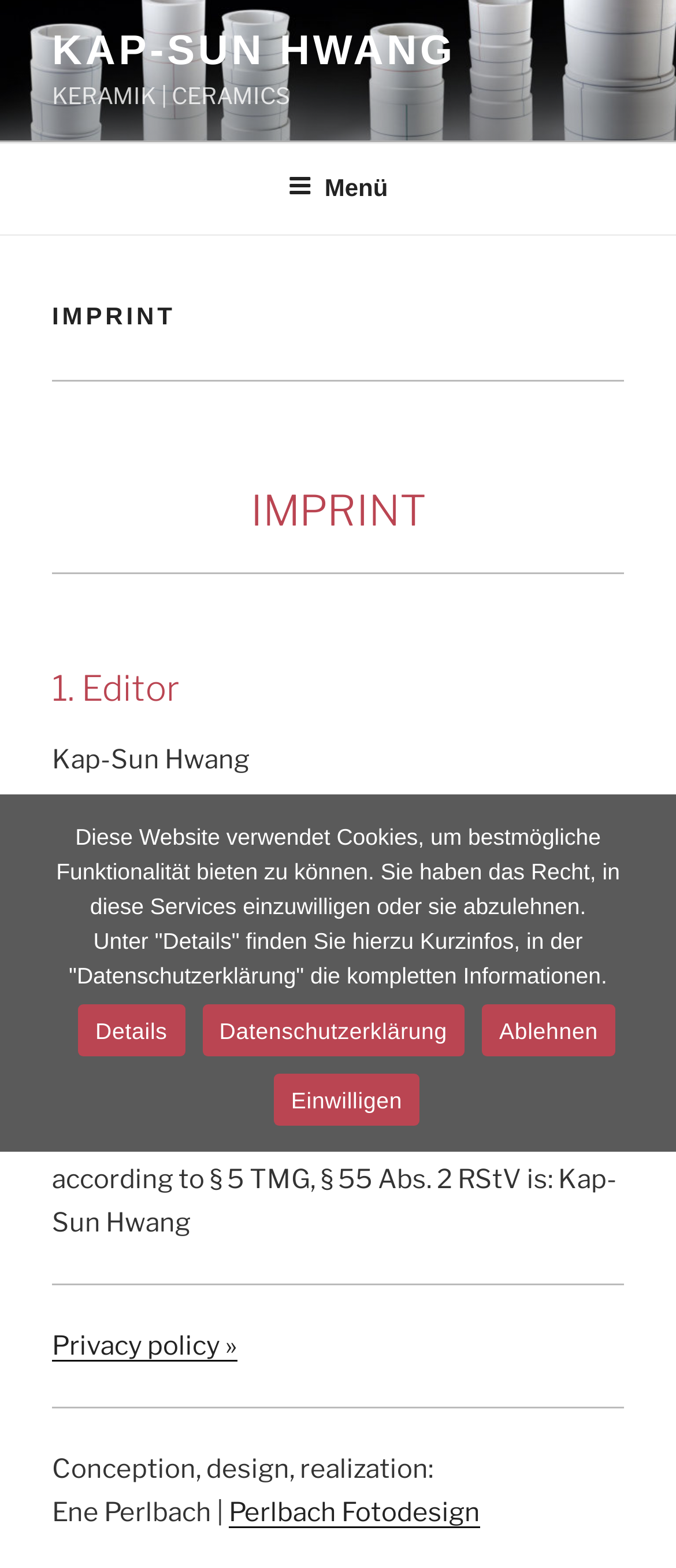What is the email address of the website's contact? Analyze the screenshot and reply with just one word or a short phrase.

contact@kapsunhwang.com